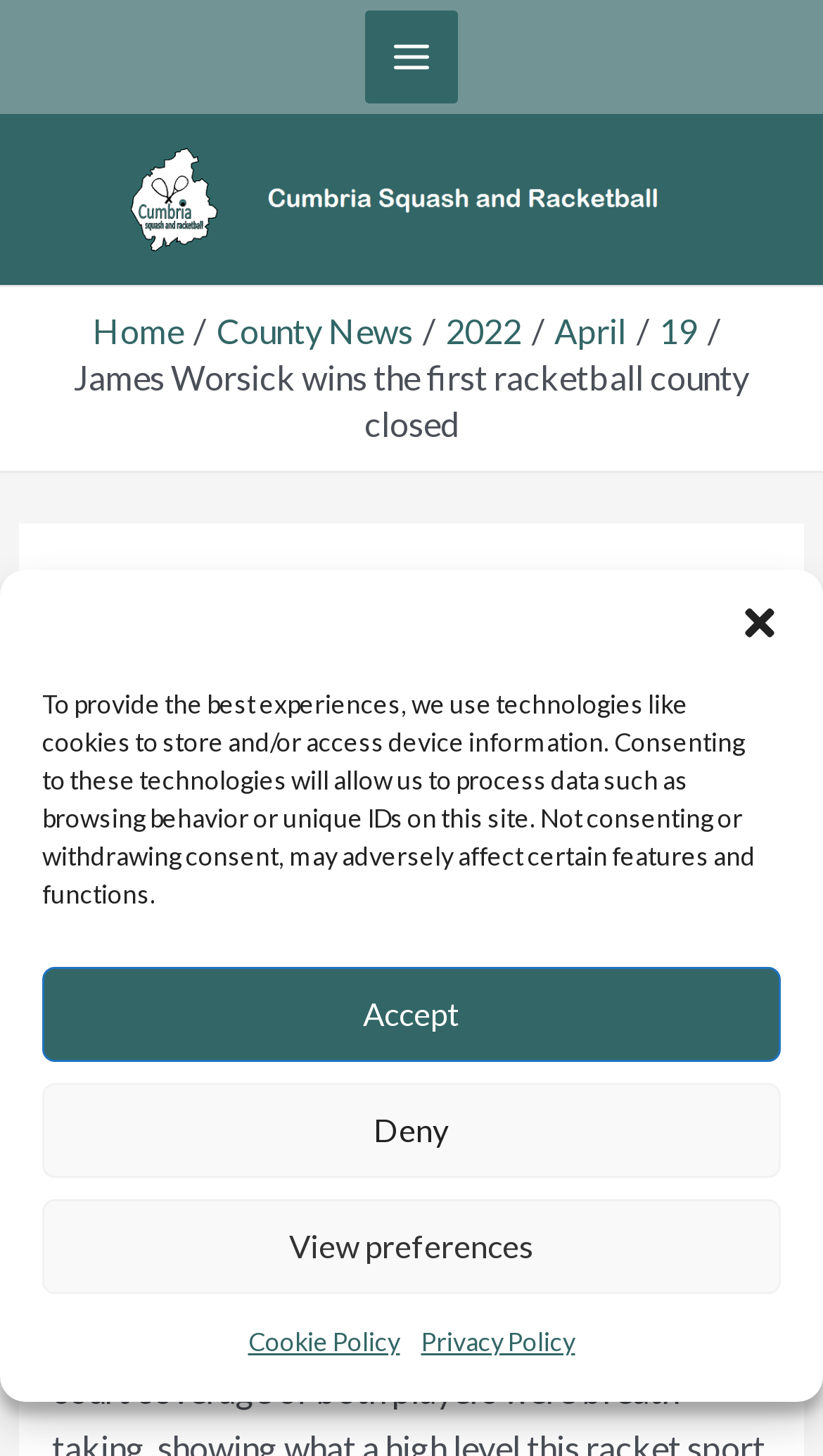Locate the bounding box for the described UI element: "County News". Ensure the coordinates are four float numbers between 0 and 1, formatted as [left, top, right, bottom].

[0.063, 0.502, 0.302, 0.529]